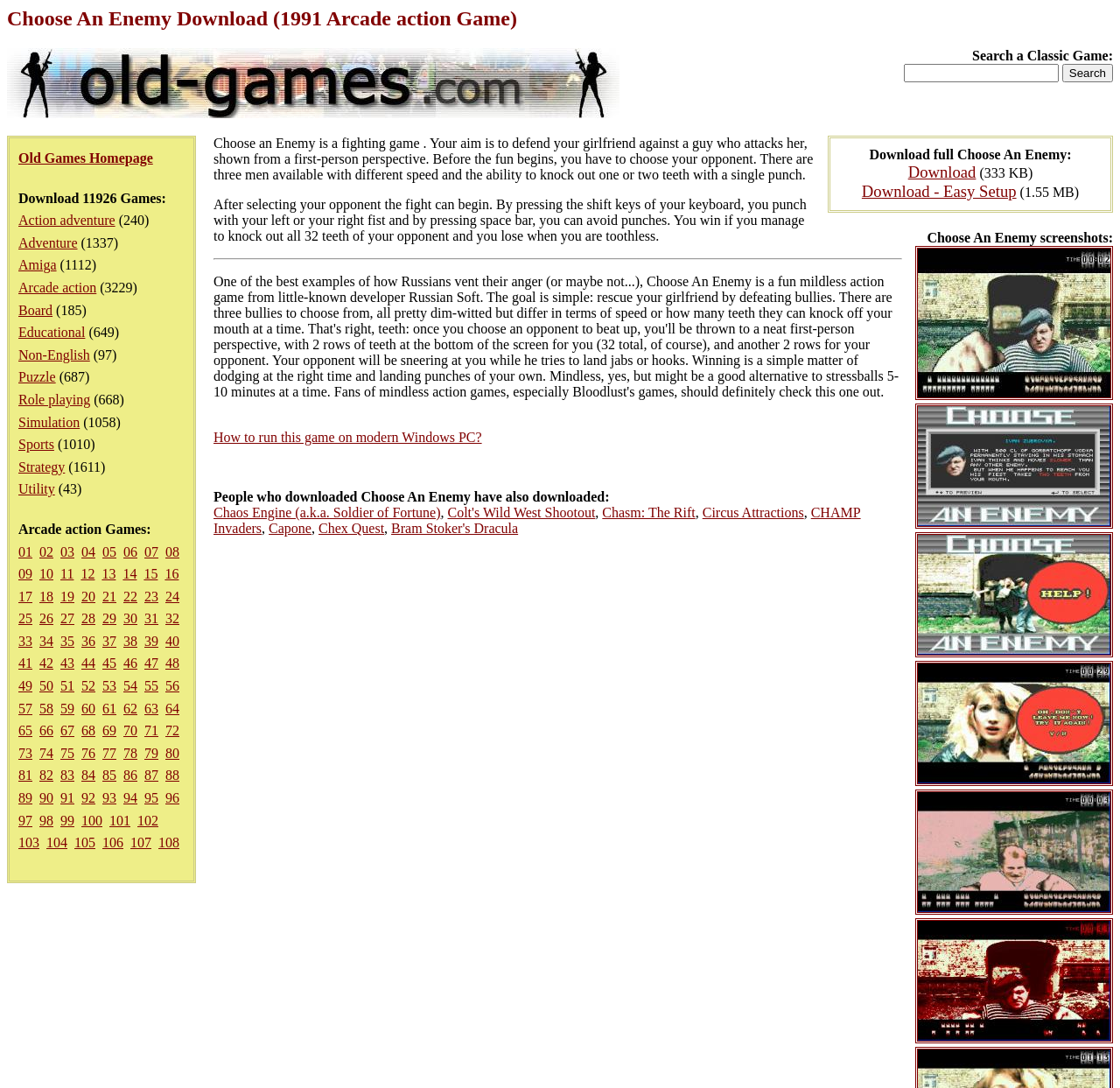Locate the bounding box coordinates of the element that needs to be clicked to carry out the instruction: "Browse Action adventure games". The coordinates should be given as four float numbers ranging from 0 to 1, i.e., [left, top, right, bottom].

[0.016, 0.196, 0.103, 0.209]